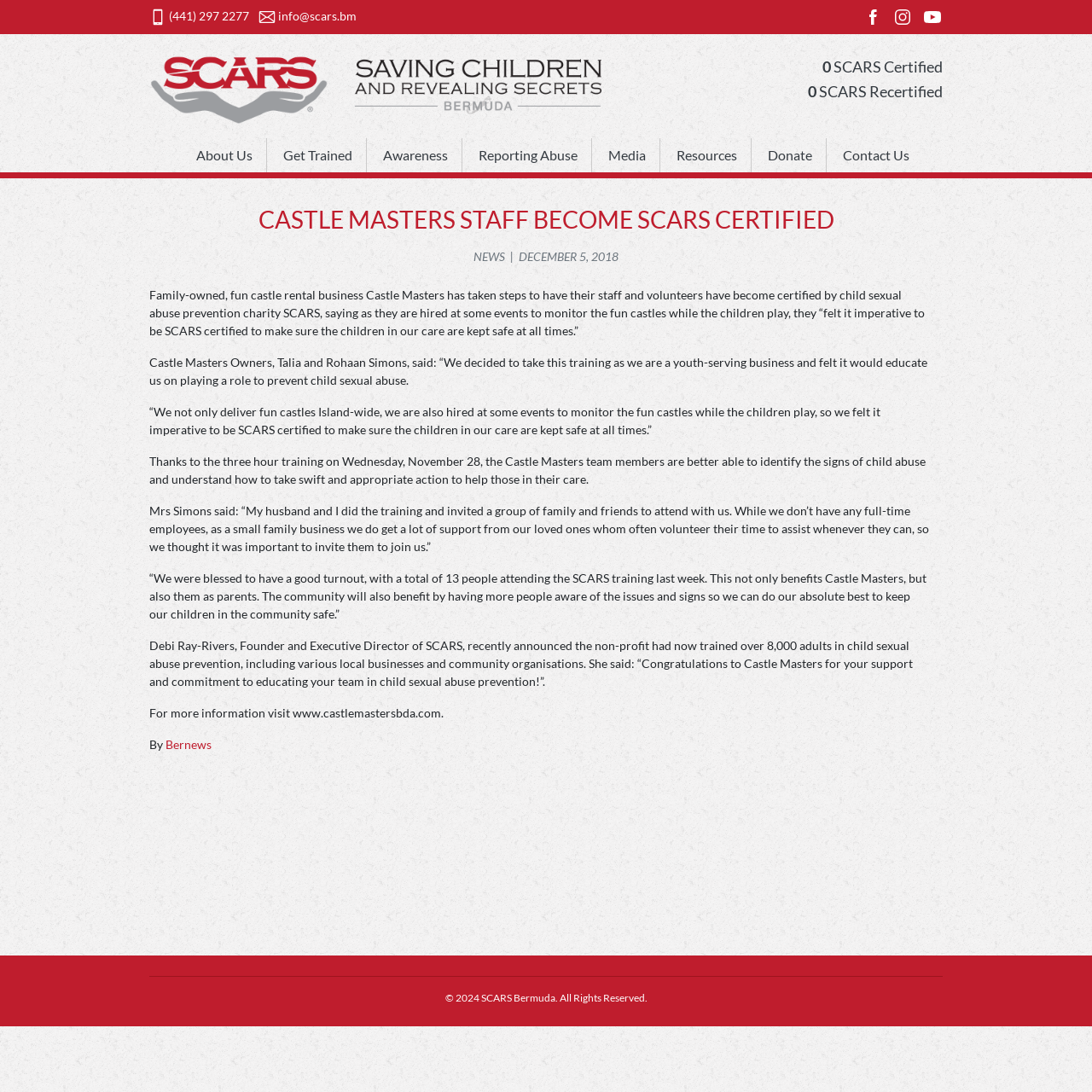Using the elements shown in the image, answer the question comprehensively: What is the name of the founders of Castle Masters?

According to the article, Castle Masters Owners, Talia and Rohaan Simons, said that they decided to take the SCARS training as they are a youth-serving business.